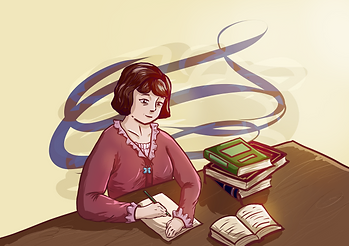Reply to the question with a single word or phrase:
What is the purpose of the blue wisps in the background?

Symbolizing thoughts and dreams